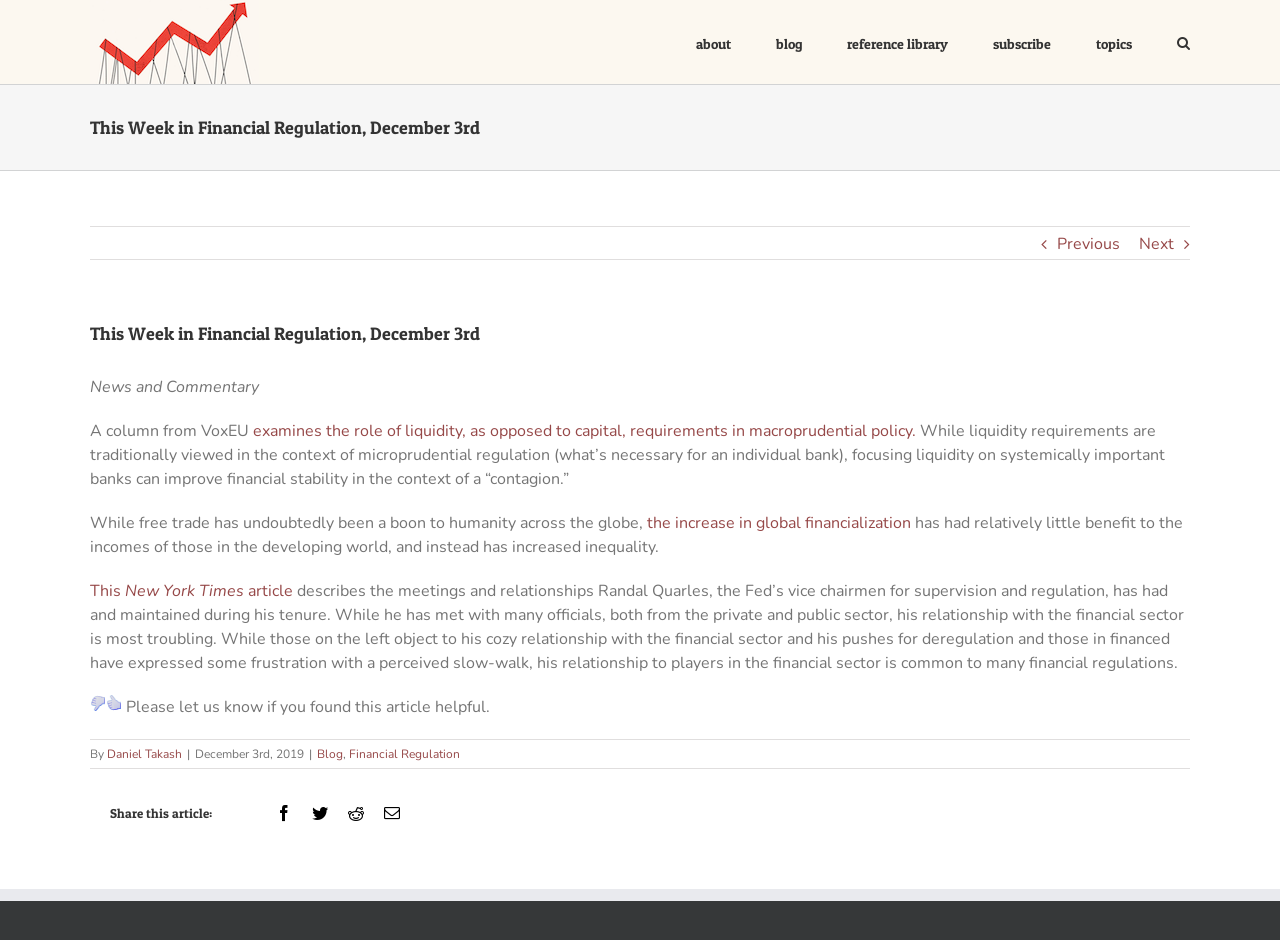Please determine the bounding box coordinates of the area that needs to be clicked to complete this task: 'View the blog'. The coordinates must be four float numbers between 0 and 1, formatted as [left, top, right, bottom].

[0.248, 0.794, 0.268, 0.811]